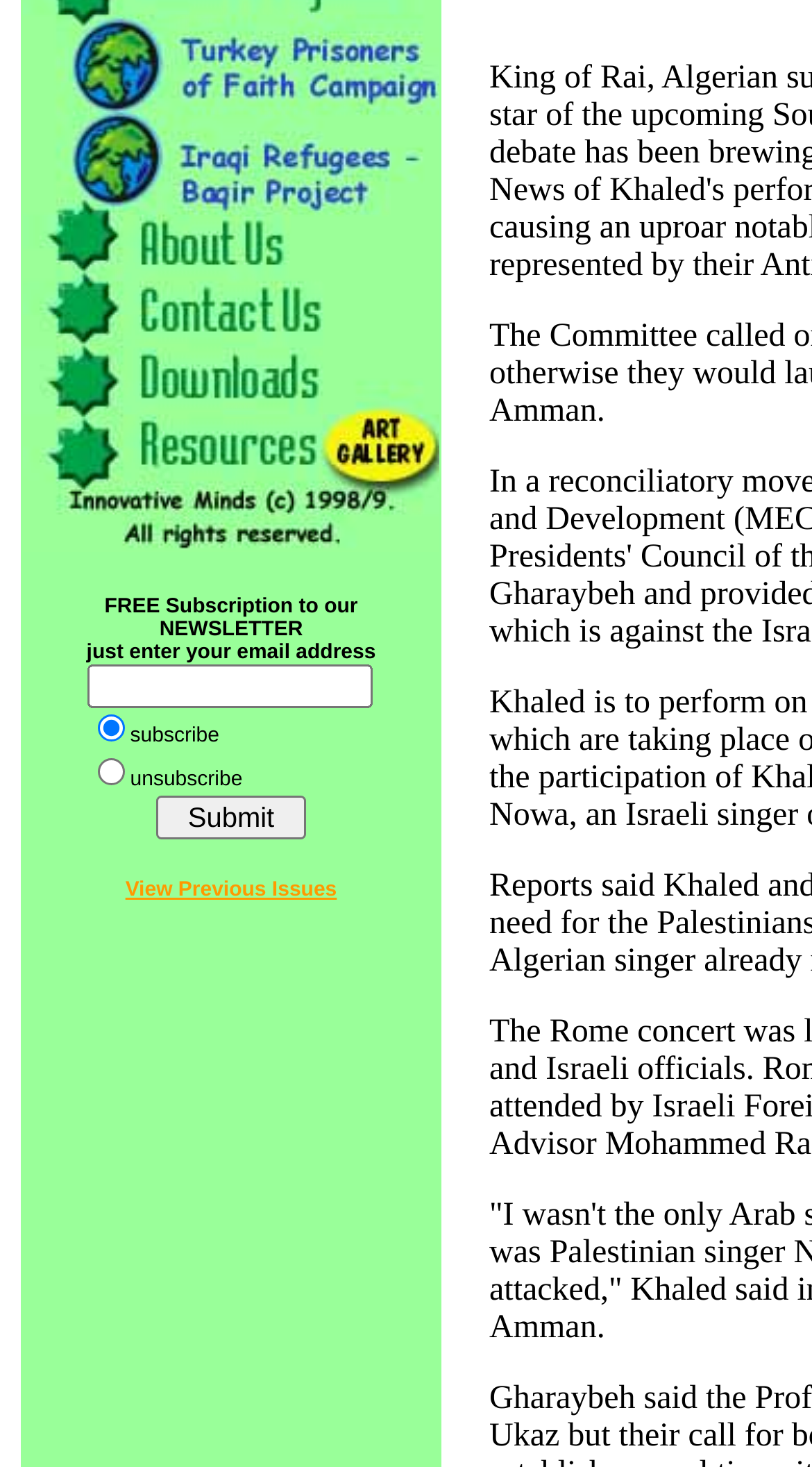What is the purpose of the 'Submit' button?
Refer to the image and give a detailed answer to the query.

The 'Submit' button is located next to the textbox for entering an email address, suggesting that its purpose is to submit the email address to subscribe to the newsletter.